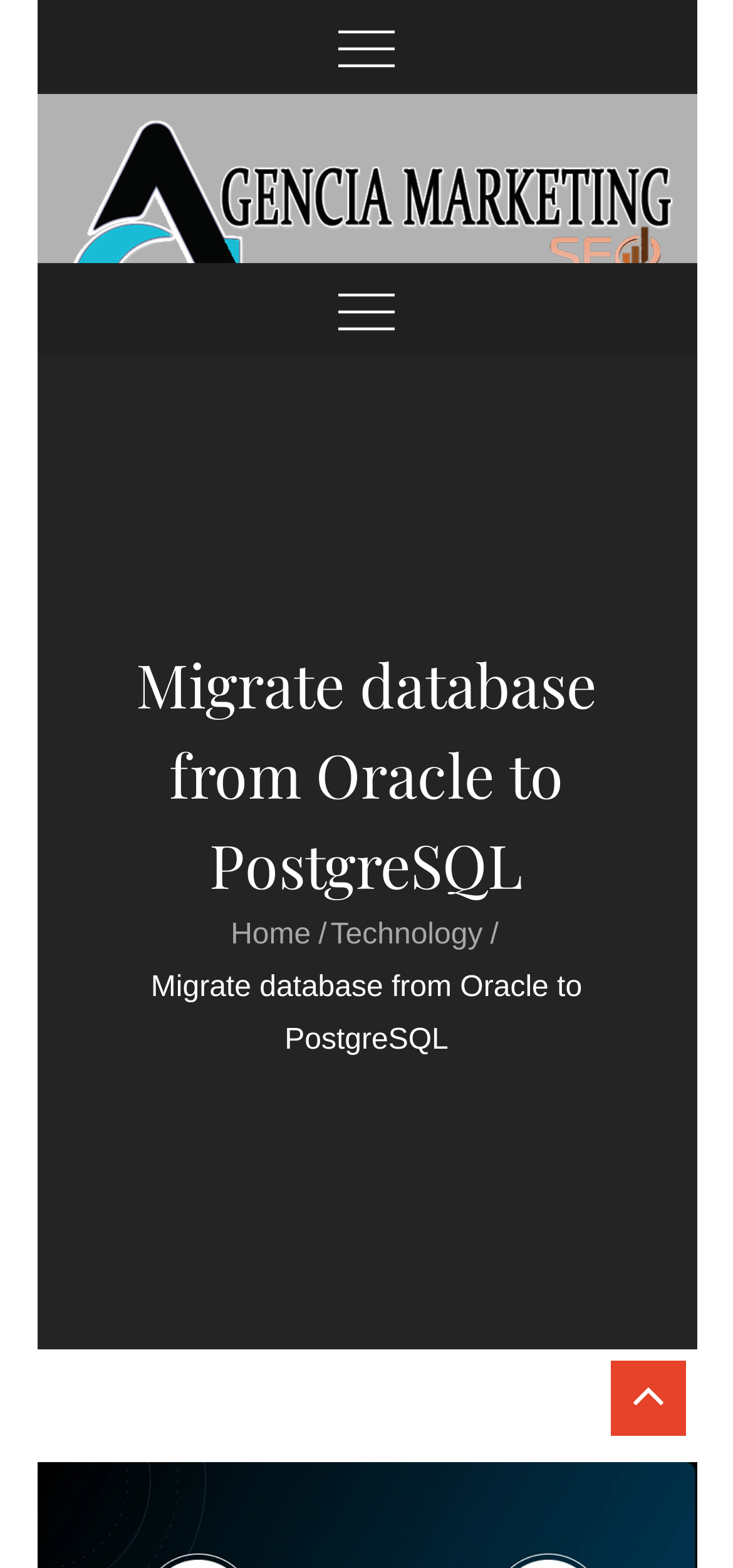Using the description: "parent_node: Agencia Marketing SEO", determine the UI element's bounding box coordinates. Ensure the coordinates are in the format of four float numbers between 0 and 1, i.e., [left, top, right, bottom].

[0.05, 0.168, 0.95, 0.228]